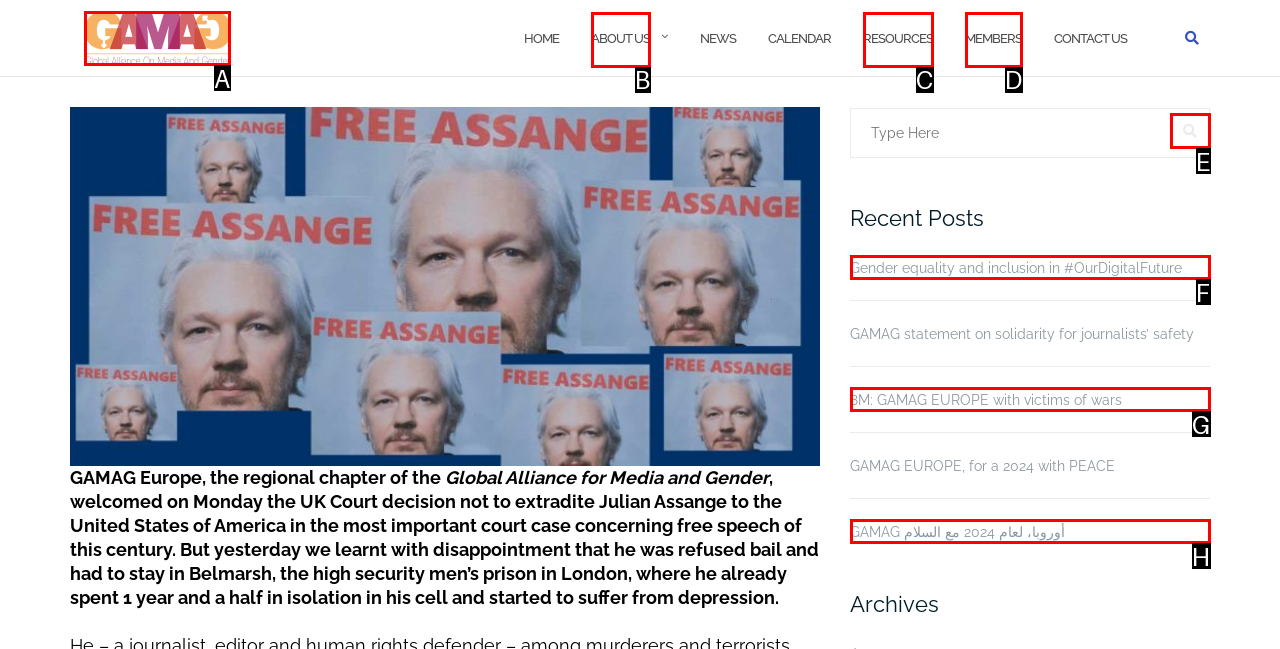Identify the HTML element I need to click to complete this task: Click on the GAMAG logo Provide the option's letter from the available choices.

A